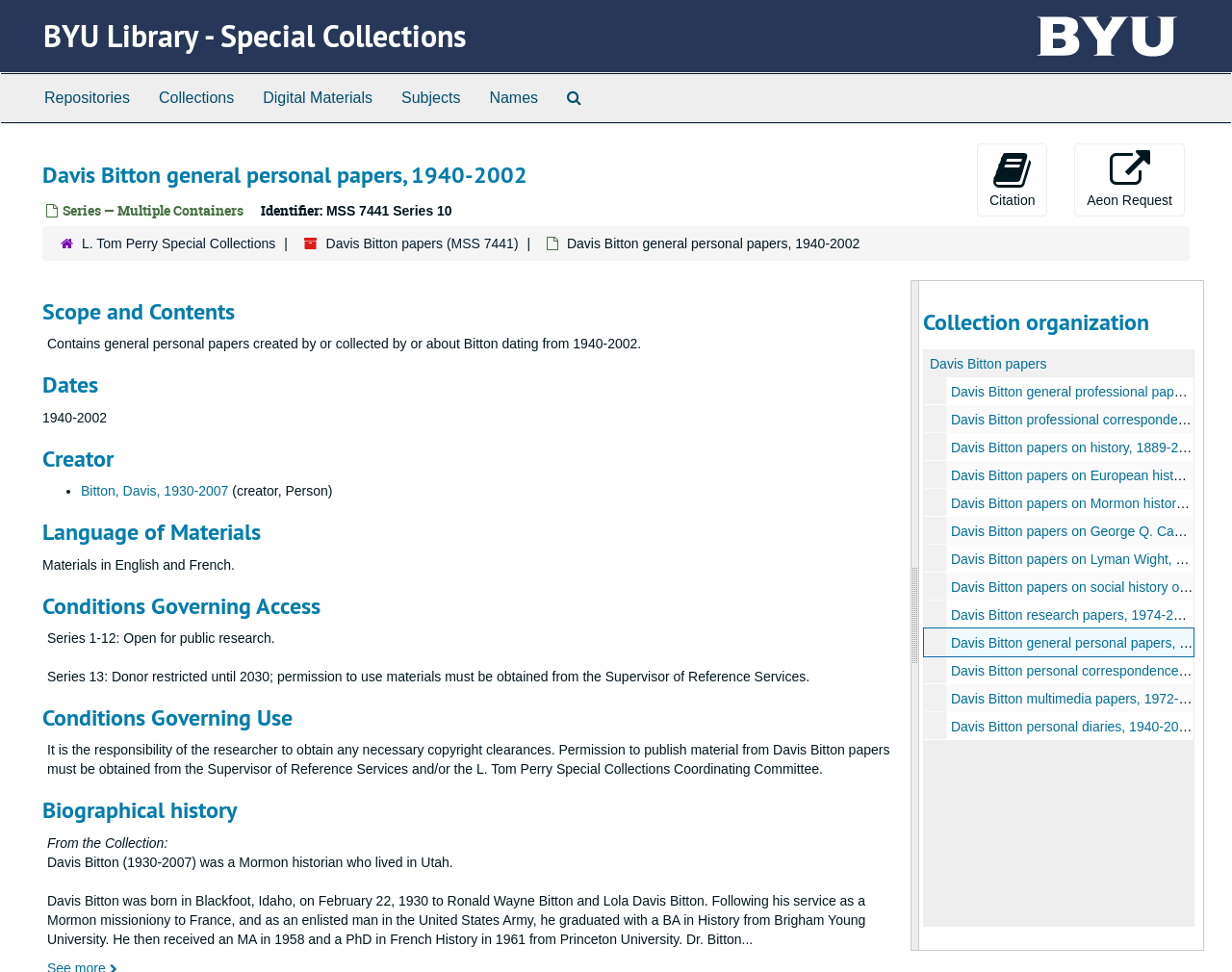Give the bounding box coordinates for this UI element: "Repositories". The coordinates should be four float numbers between 0 and 1, arranged as [left, top, right, bottom].

[0.024, 0.076, 0.117, 0.126]